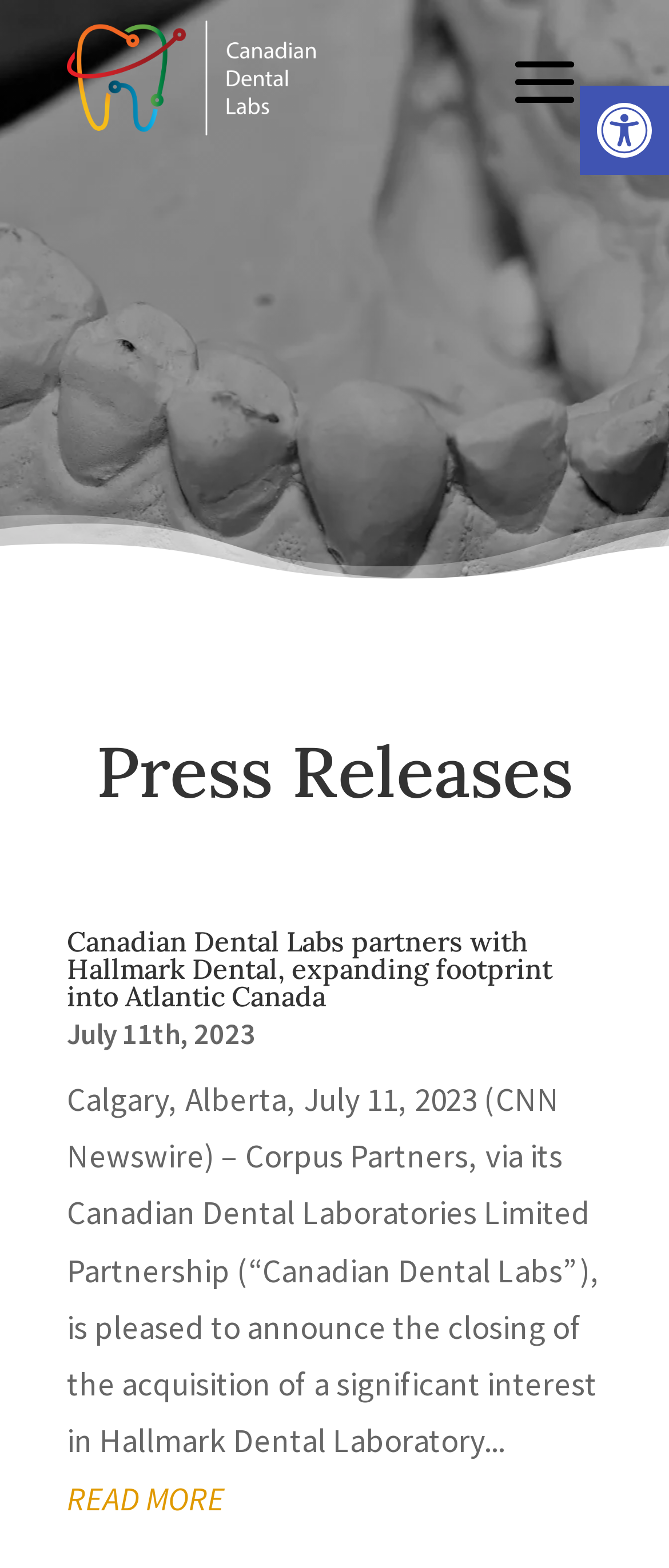Convey a detailed summary of the webpage, mentioning all key elements.

The webpage is about Canadian Dental Lab's press releases. At the top left, there is a link to "Skip to content". On the top right, there is a link to "Open toolbar" accompanied by an image. Below the toolbar, the Canadian Dental Labs logo is displayed as an image and a link.

On the top right, there is a button labeled "Menu" which, when expanded, reveals a heading that says "Press Releases". Below the menu button, there is an article section that takes up most of the page. The article section has a heading that announces a partnership between Canadian Dental Labs and Hallmark Dental, expanding into Atlantic Canada. 

Below the heading, there is a link to the same article title, followed by a static text indicating the date "July 11th, 2023". A paragraph of text describes the acquisition of a significant interest in Hallmark Dental Laboratory. At the bottom of the article, there is a "READ MORE" link.